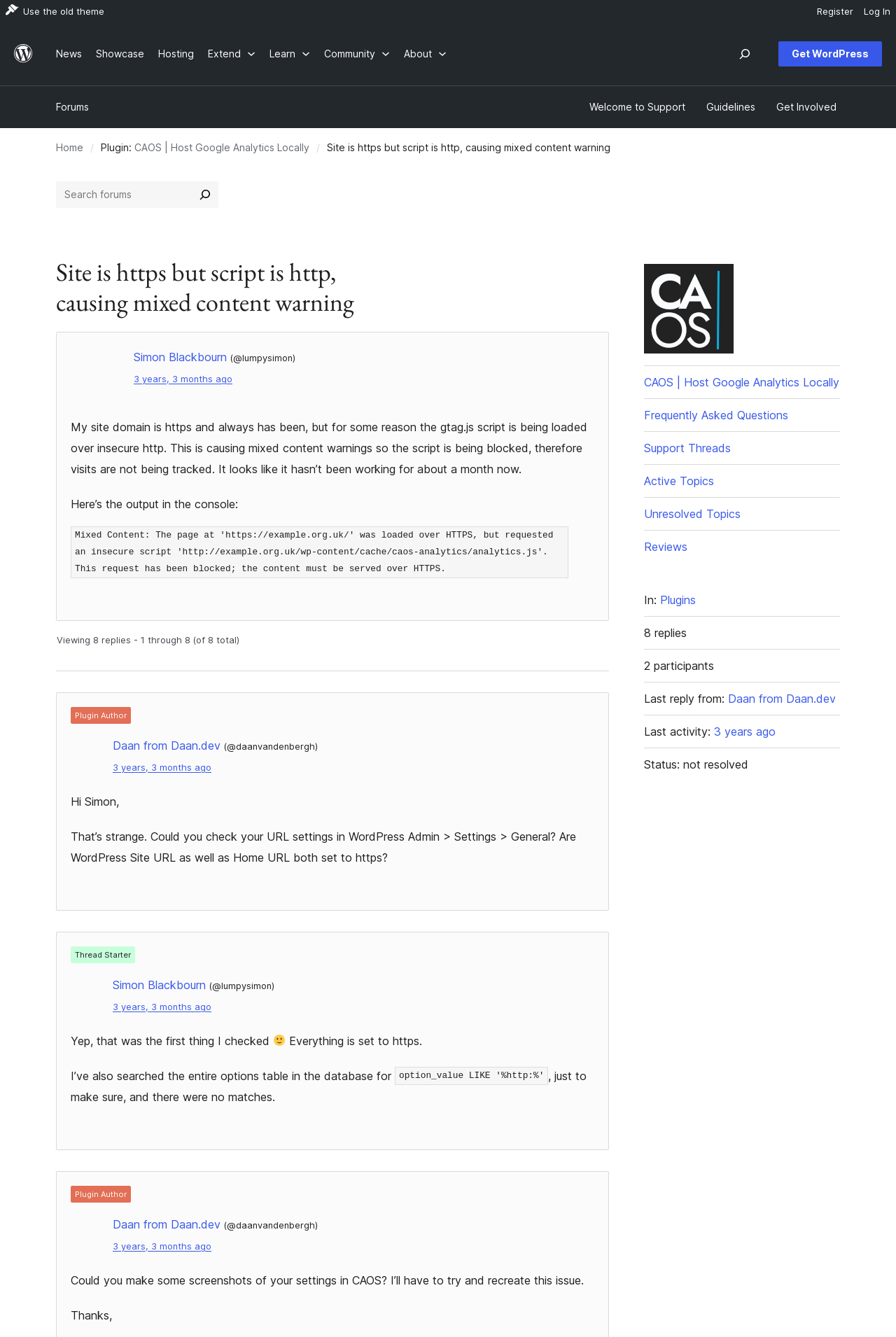Can you specify the bounding box coordinates of the area that needs to be clicked to fulfill the following instruction: "Click on the 'Get WordPress' link"?

[0.869, 0.031, 0.984, 0.05]